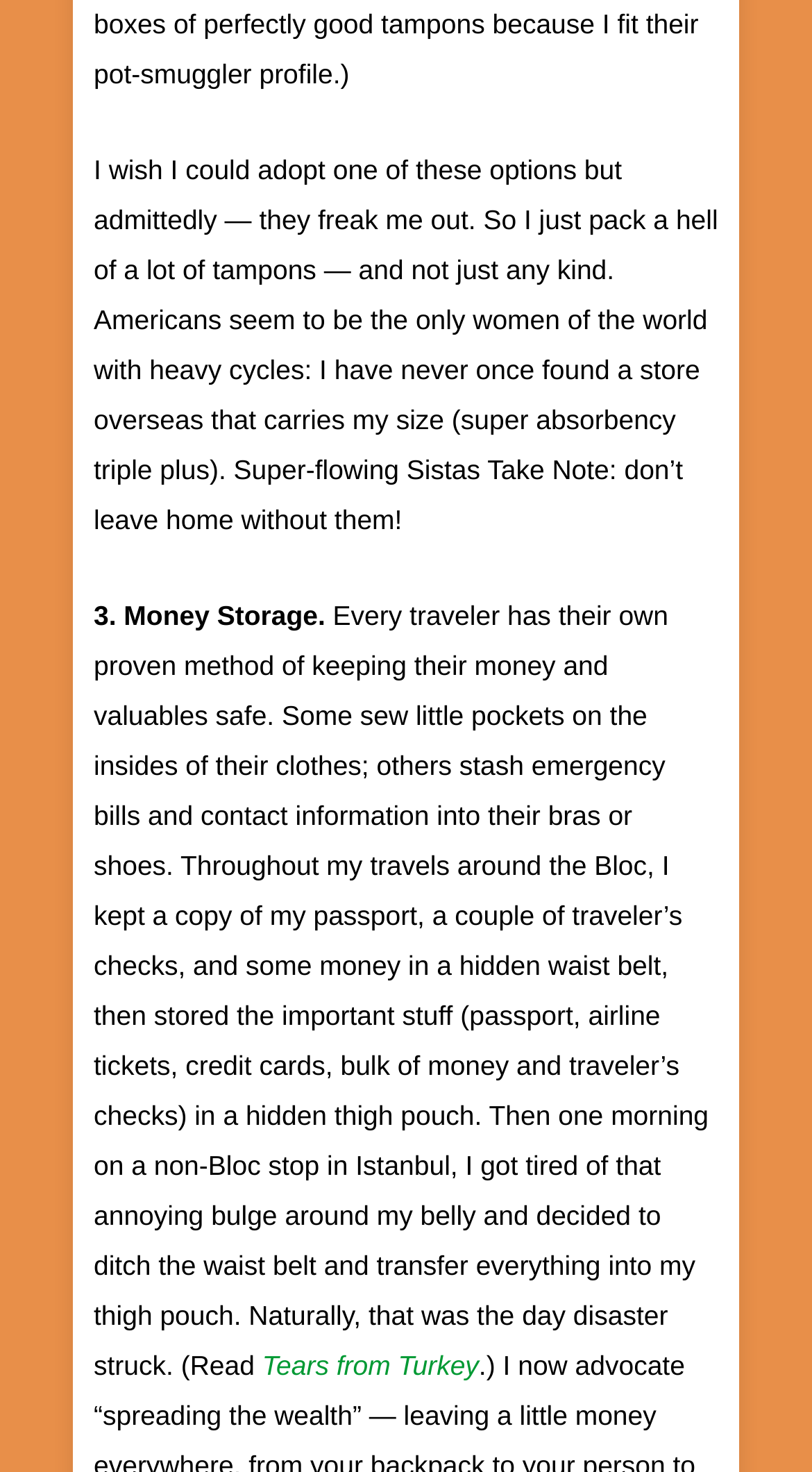Determine the bounding box coordinates for the HTML element described here: "Menu Toggle extended navigation".

None